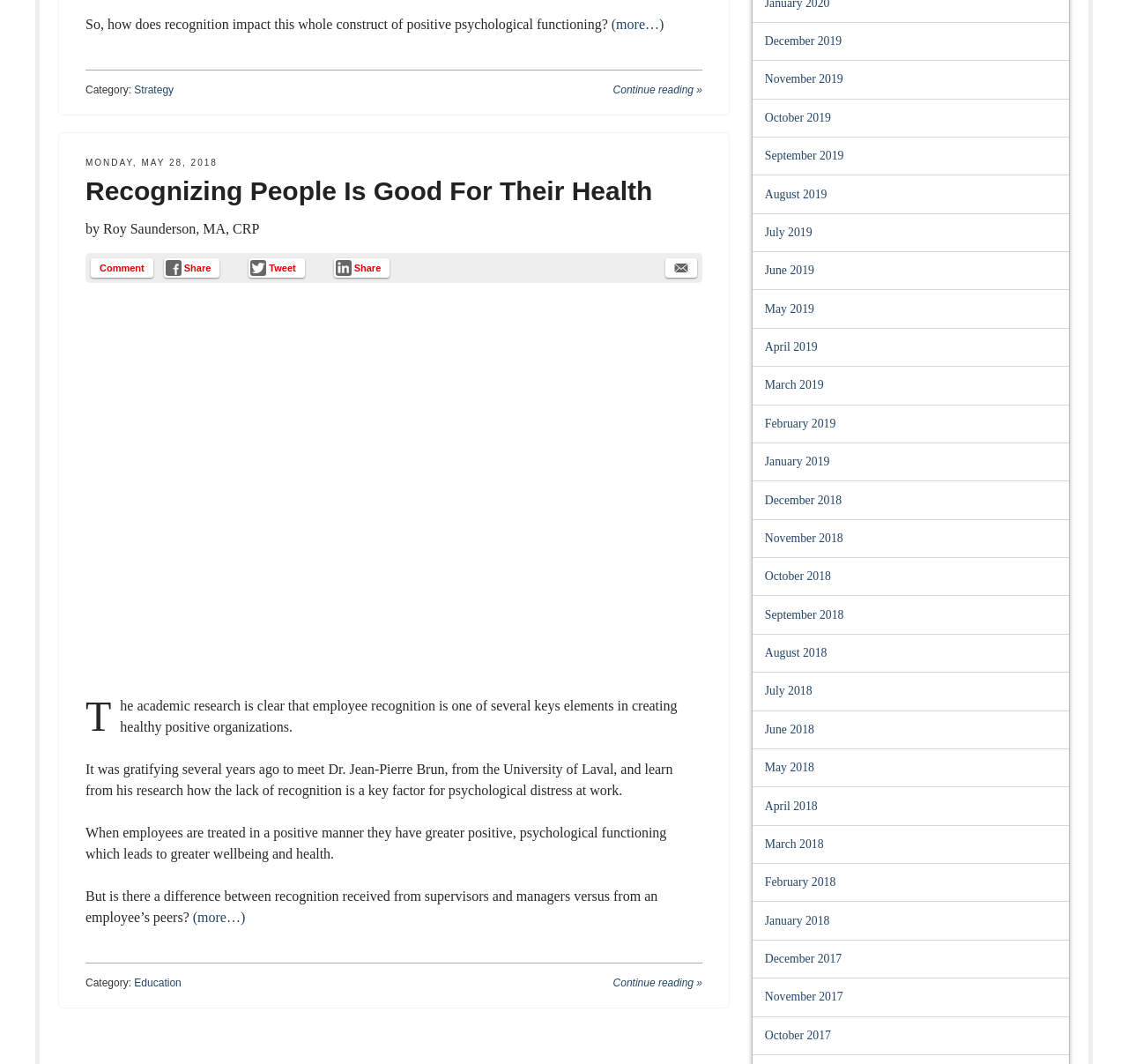What is the category of the article?
Answer with a single word or short phrase according to what you see in the image.

Strategy